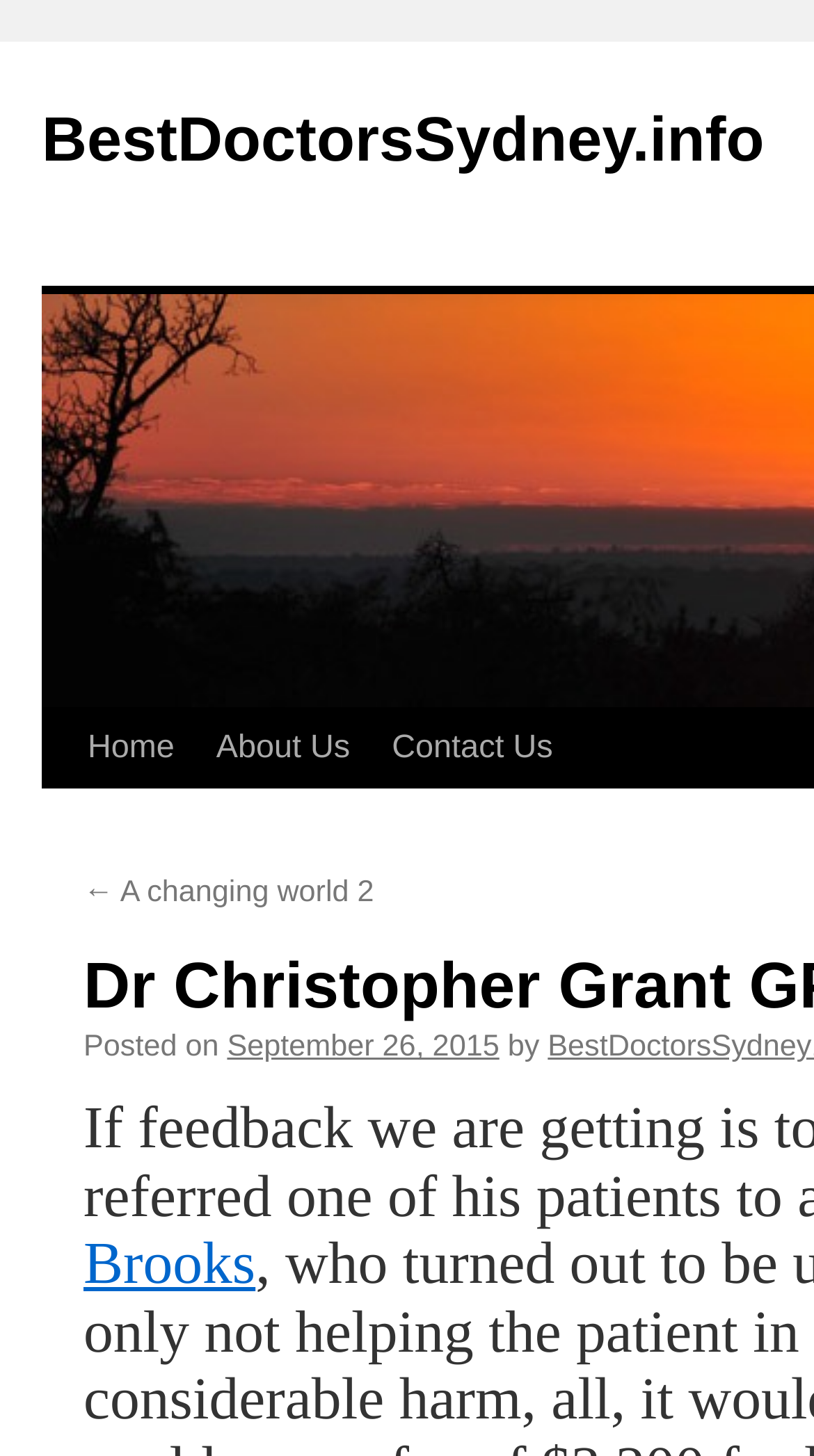Can you pinpoint the bounding box coordinates for the clickable element required for this instruction: "go back to previous page"? The coordinates should be four float numbers between 0 and 1, i.e., [left, top, right, bottom].

[0.103, 0.602, 0.459, 0.625]